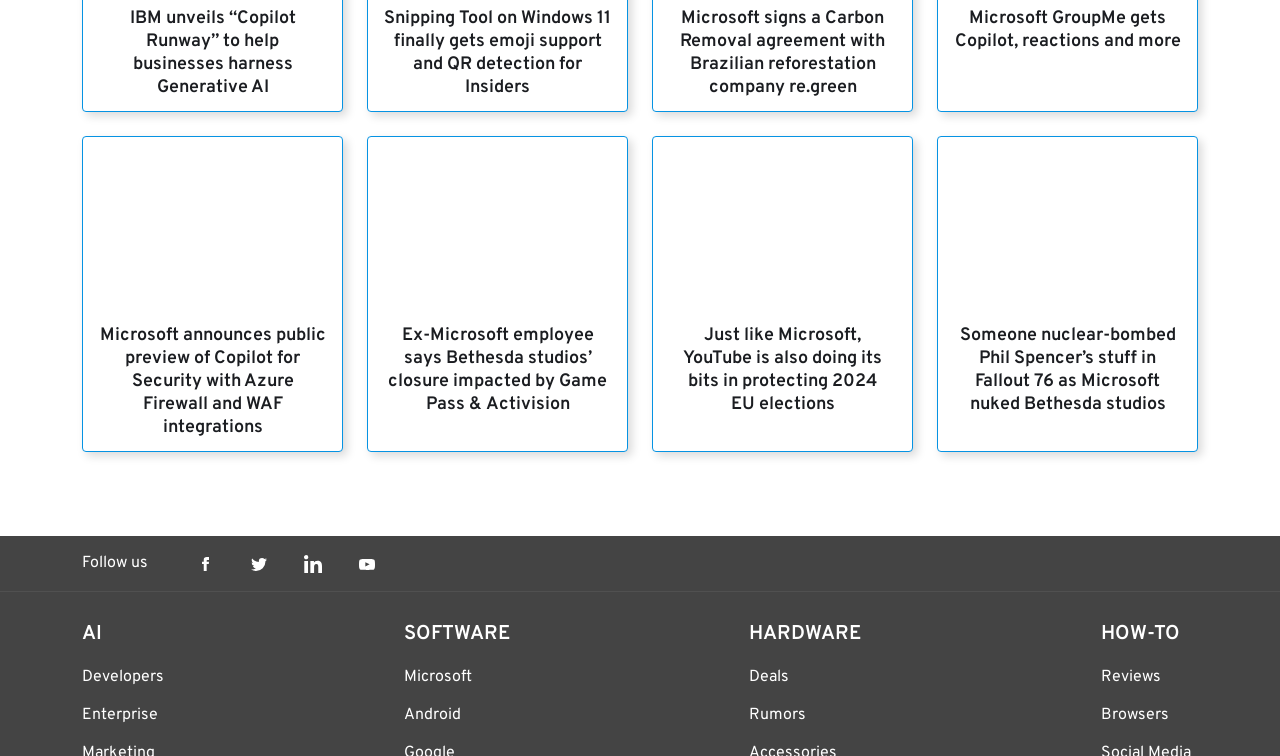Identify the bounding box coordinates for the element you need to click to achieve the following task: "Follow us on Facebook". Provide the bounding box coordinates as four float numbers between 0 and 1, in the form [left, top, right, bottom].

[0.153, 0.734, 0.167, 0.758]